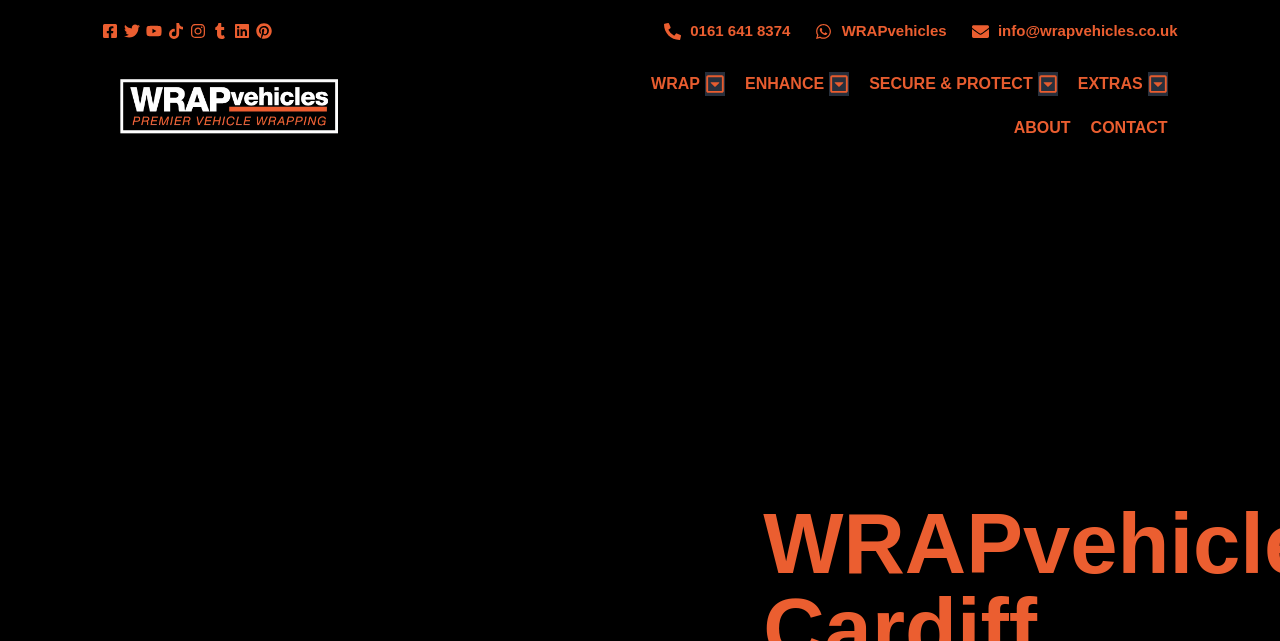Identify the coordinates of the bounding box for the element described below: "Close WRAP Open WRAP". Return the coordinates as four float numbers between 0 and 1: [left, top, right, bottom].

[0.551, 0.112, 0.566, 0.15]